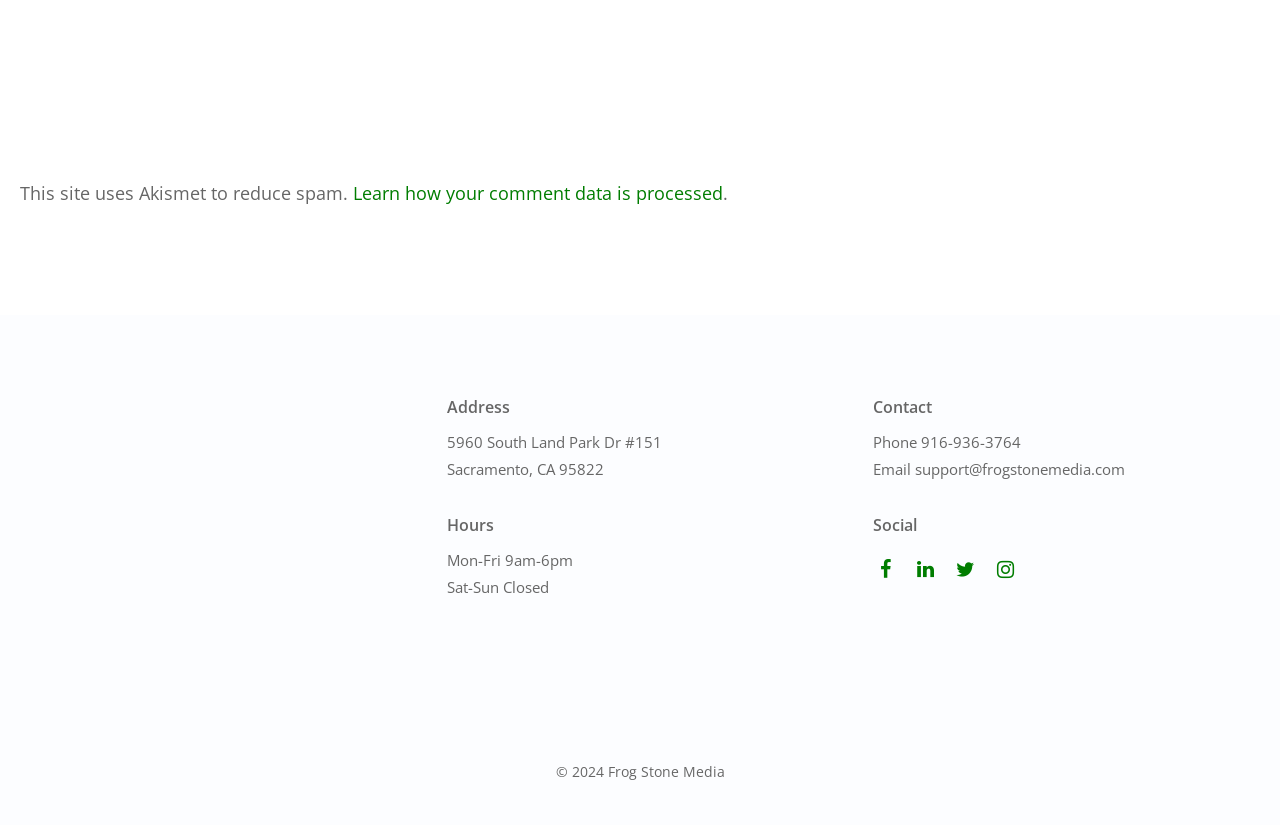What is the copyright year of the website?
Using the visual information, reply with a single word or short phrase.

2024